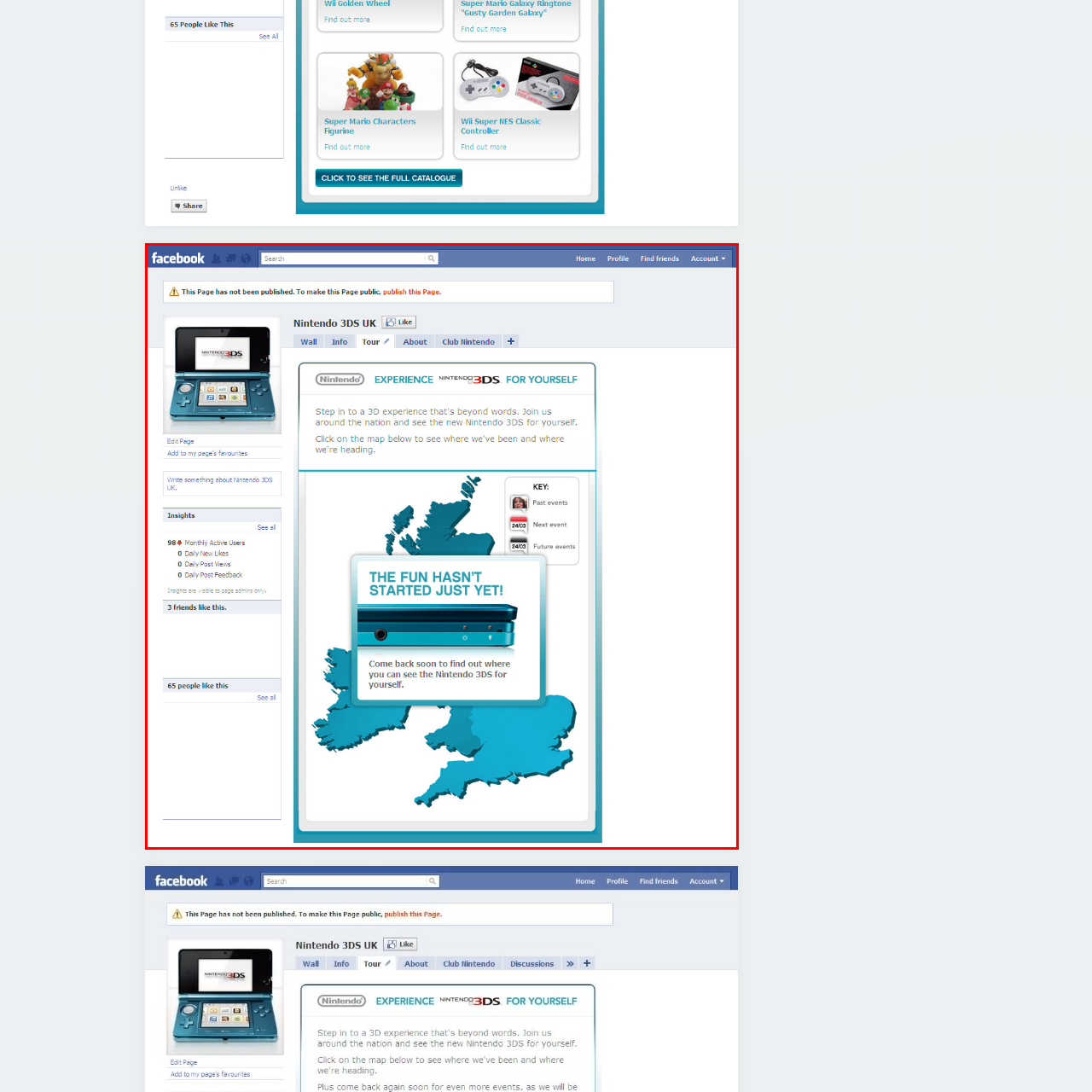What is the purpose of the map in the background?
Inspect the image within the red bounding box and answer the question in detail.

The caption explains that the map of the UK in the background 'highlights various locations where promotional events are or will be held', indicating that the map serves to inform users about upcoming events related to the Nintendo 3DS.